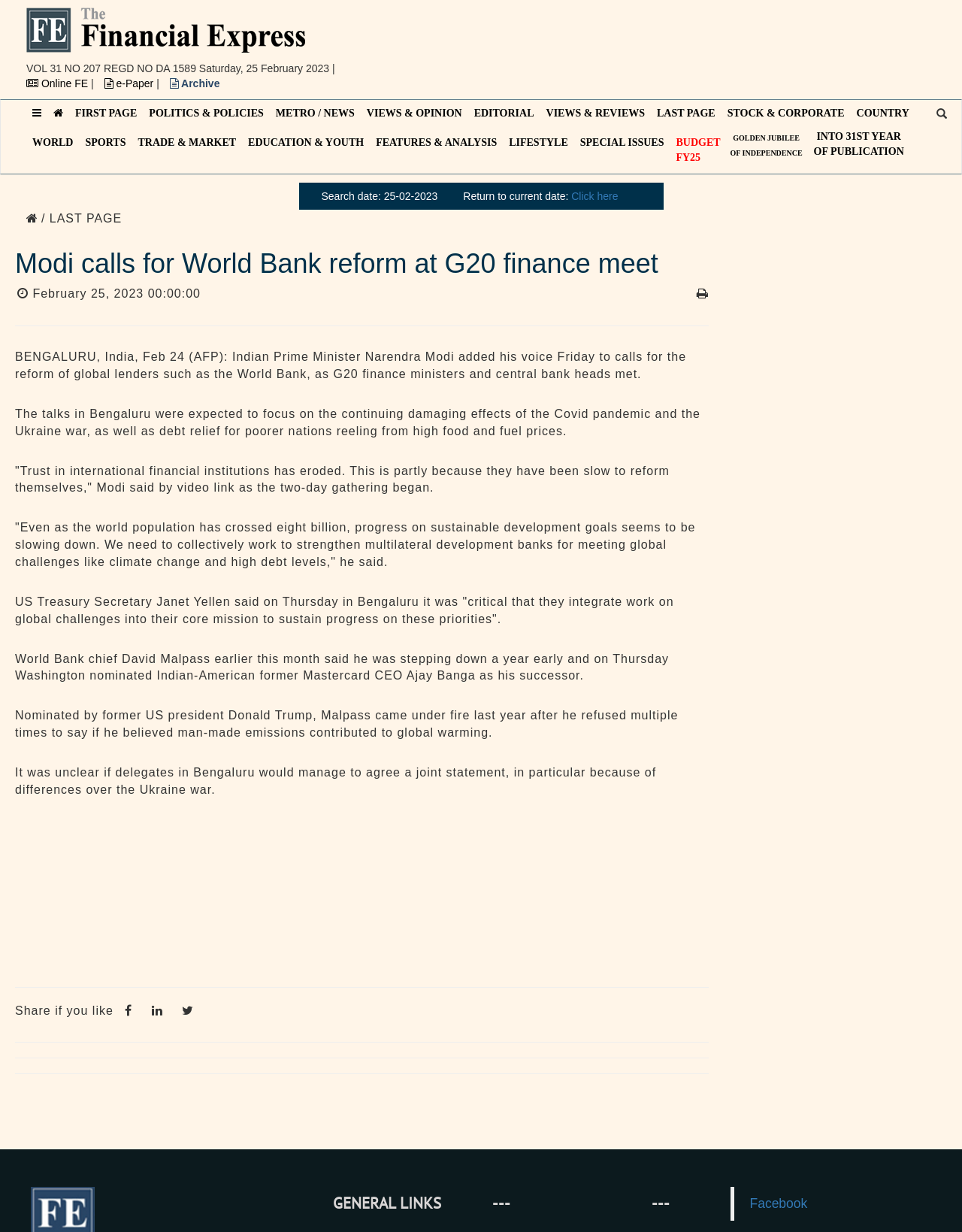Please provide the bounding box coordinates in the format (top-left x, top-left y, bottom-right x, bottom-right y). Remember, all values are floating point numbers between 0 and 1. What is the bounding box coordinate of the region described as: aria-label="Advertisement" name="aswift_0" title="Advertisement"

[0.431, 0.006, 1.0, 0.061]